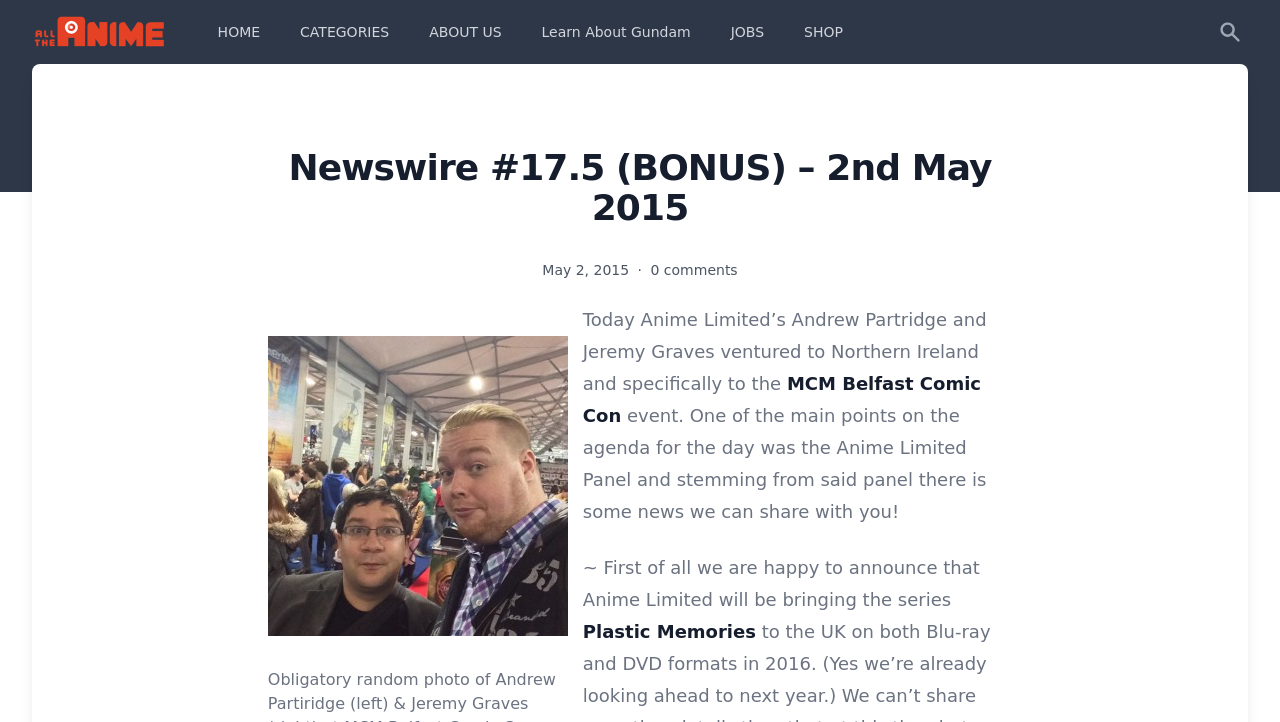Examine the screenshot and answer the question in as much detail as possible: How many navigation links are at the top of the webpage?

There are six navigation links at the top of the webpage, which are 'HOME', 'CATEGORIES', 'ABOUT US', 'Learn About Gundam', 'JOBS', and 'SHOP'. These links are located horizontally across the top of the webpage, and their bounding box coordinates are [0.161, 0.019, 0.213, 0.07], [0.225, 0.019, 0.313, 0.07], [0.326, 0.019, 0.401, 0.07], [0.414, 0.019, 0.549, 0.07], [0.561, 0.019, 0.606, 0.07], and [0.619, 0.019, 0.668, 0.07] respectively.